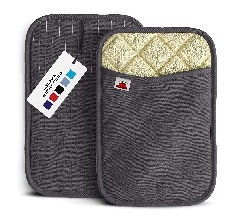Using the details in the image, give a detailed response to the question below:
What is the color of the quilted pattern on the interior?

The interior of the pot holder showcases a golden quilted pattern, highlighting its functional aspects and adding a touch of elegance to the product's design.